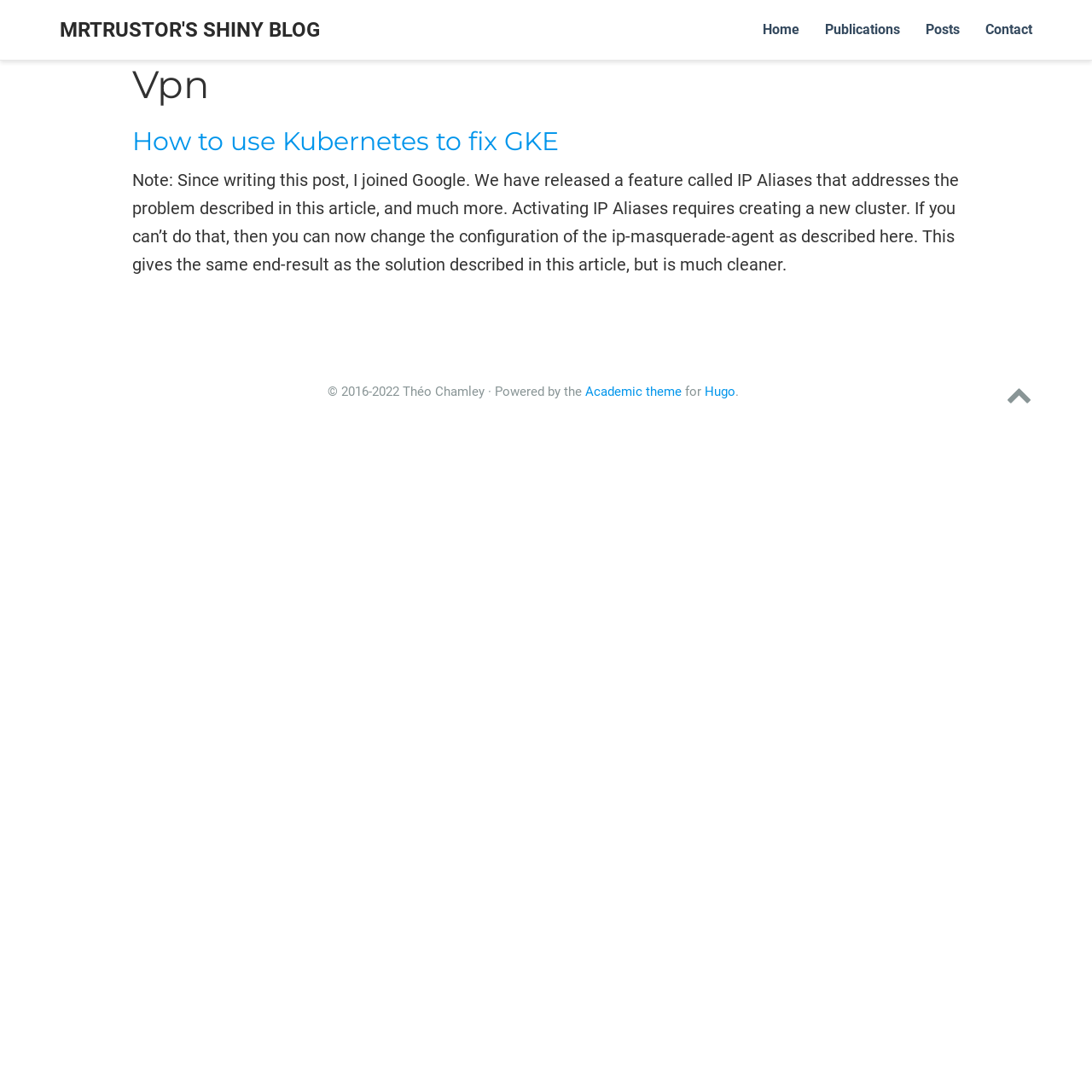Provide your answer in one word or a succinct phrase for the question: 
What is the topic of the first post?

How to use Kubernetes to fix GKE